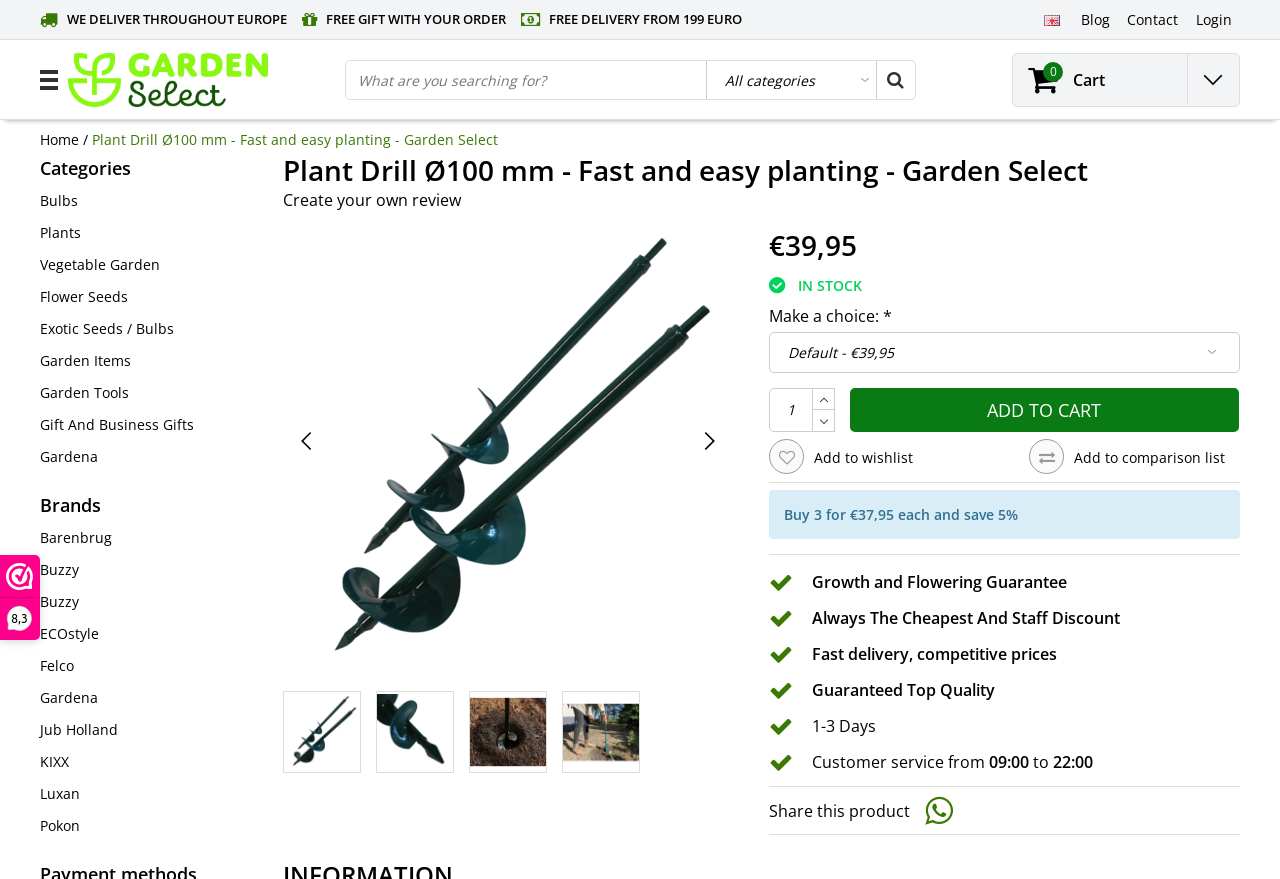From the webpage screenshot, predict the bounding box coordinates (top-left x, top-left y, bottom-right x, bottom-right y) for the UI element described here: Flower Seeds

[0.031, 0.32, 0.209, 0.356]